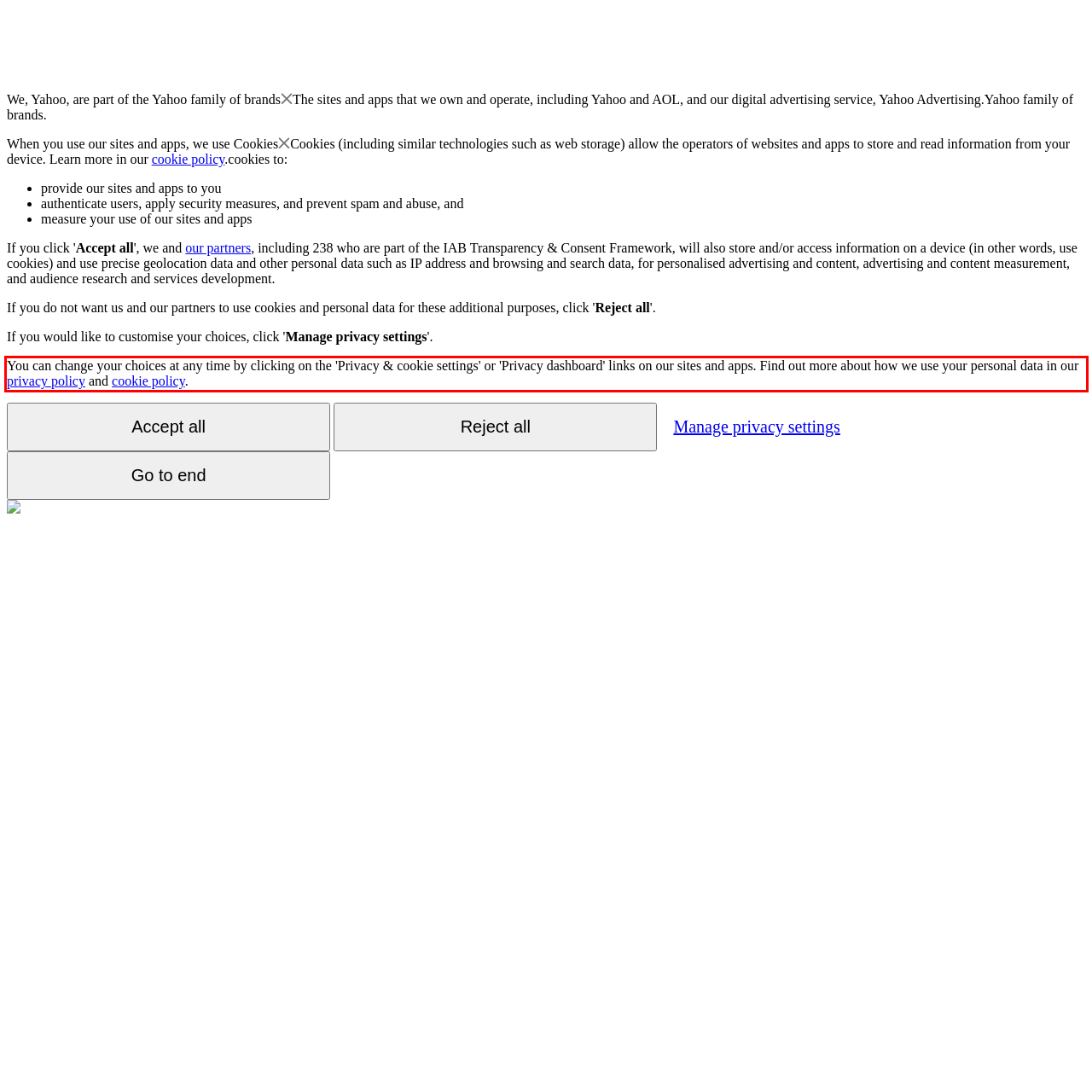Given a screenshot of a webpage with a red bounding box, extract the text content from the UI element inside the red bounding box.

You can change your choices at any time by clicking on the 'Privacy & cookie settings' or 'Privacy dashboard' links on our sites and apps. Find out more about how we use your personal data in our privacy policy and cookie policy.